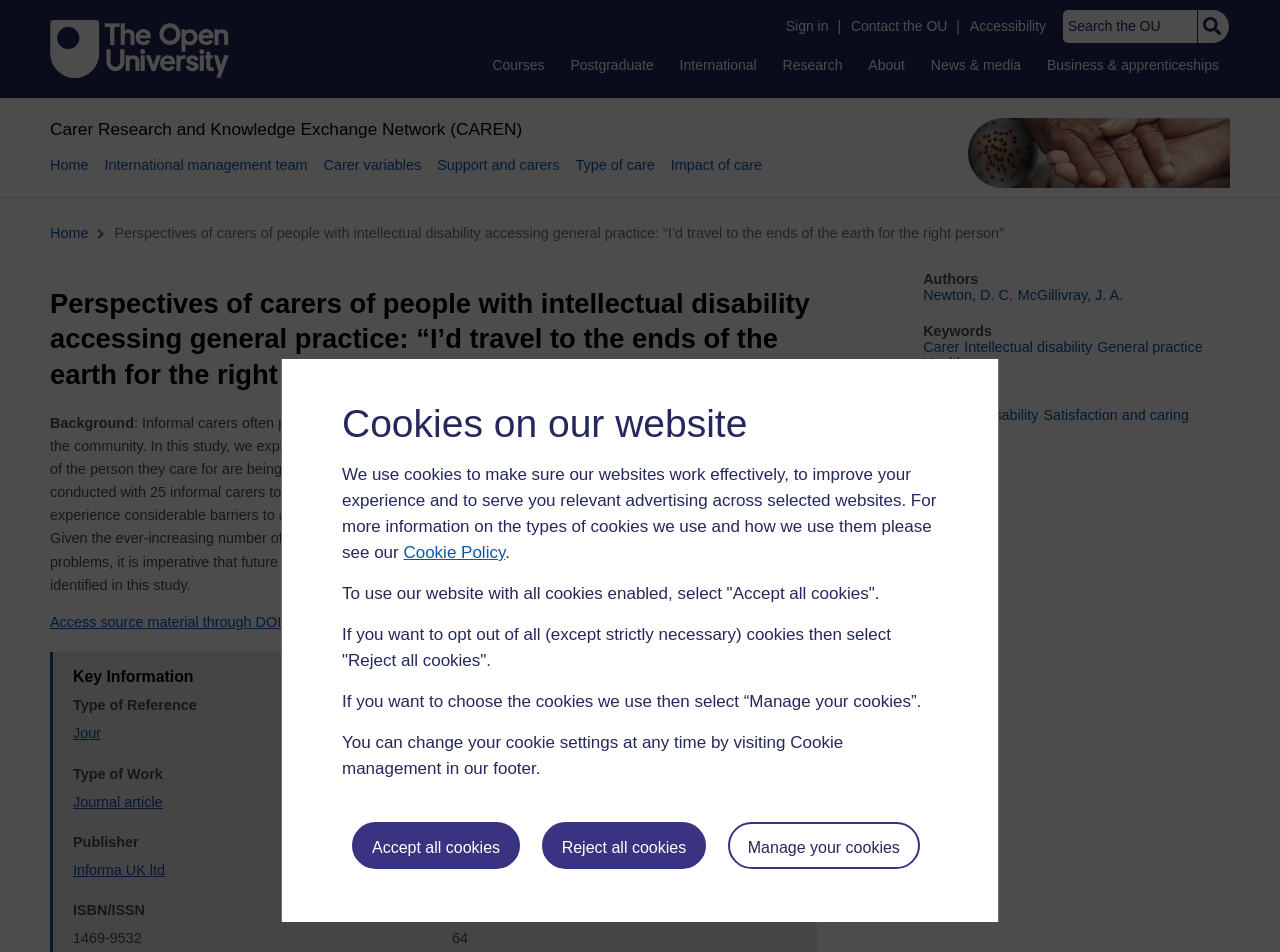Highlight the bounding box coordinates of the element you need to click to perform the following instruction: "Go to Home."

[0.039, 0.163, 0.069, 0.207]